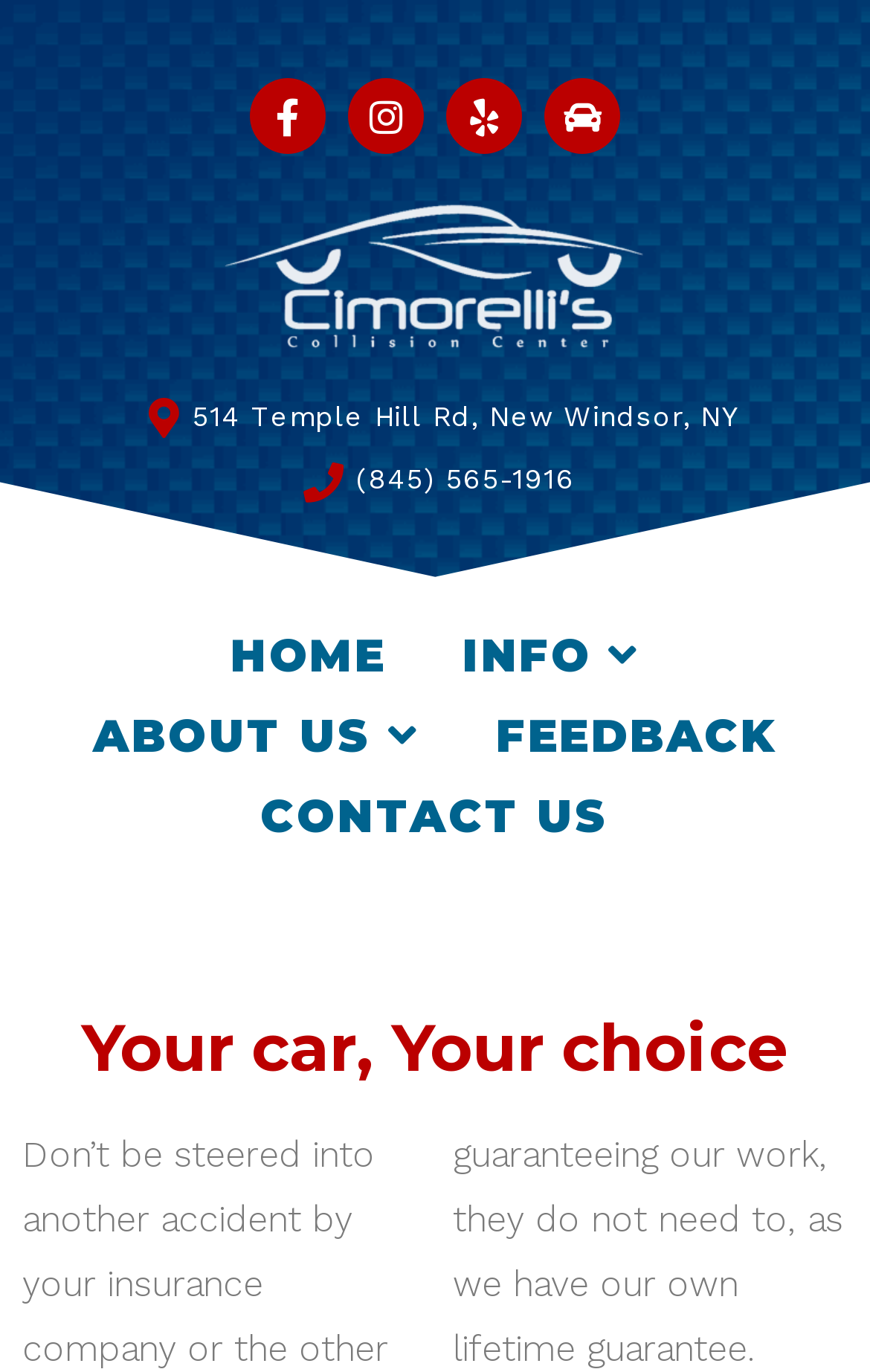Please specify the bounding box coordinates for the clickable region that will help you carry out the instruction: "Get directions to the location".

[0.09, 0.289, 0.91, 0.319]